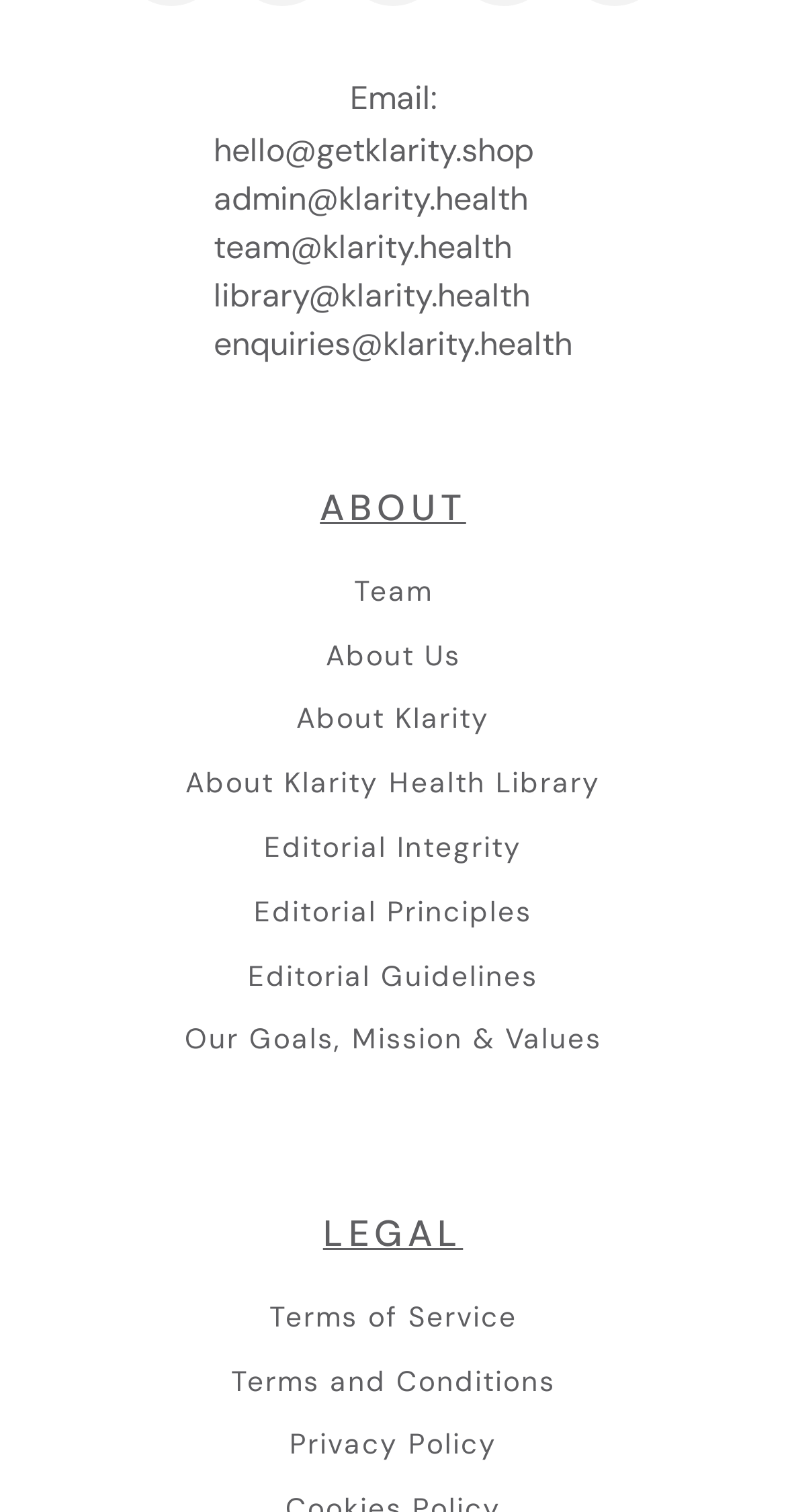Determine the bounding box coordinates of the clickable area required to perform the following instruction: "View terms of service". The coordinates should be represented as four float numbers between 0 and 1: [left, top, right, bottom].

[0.342, 0.86, 0.658, 0.882]